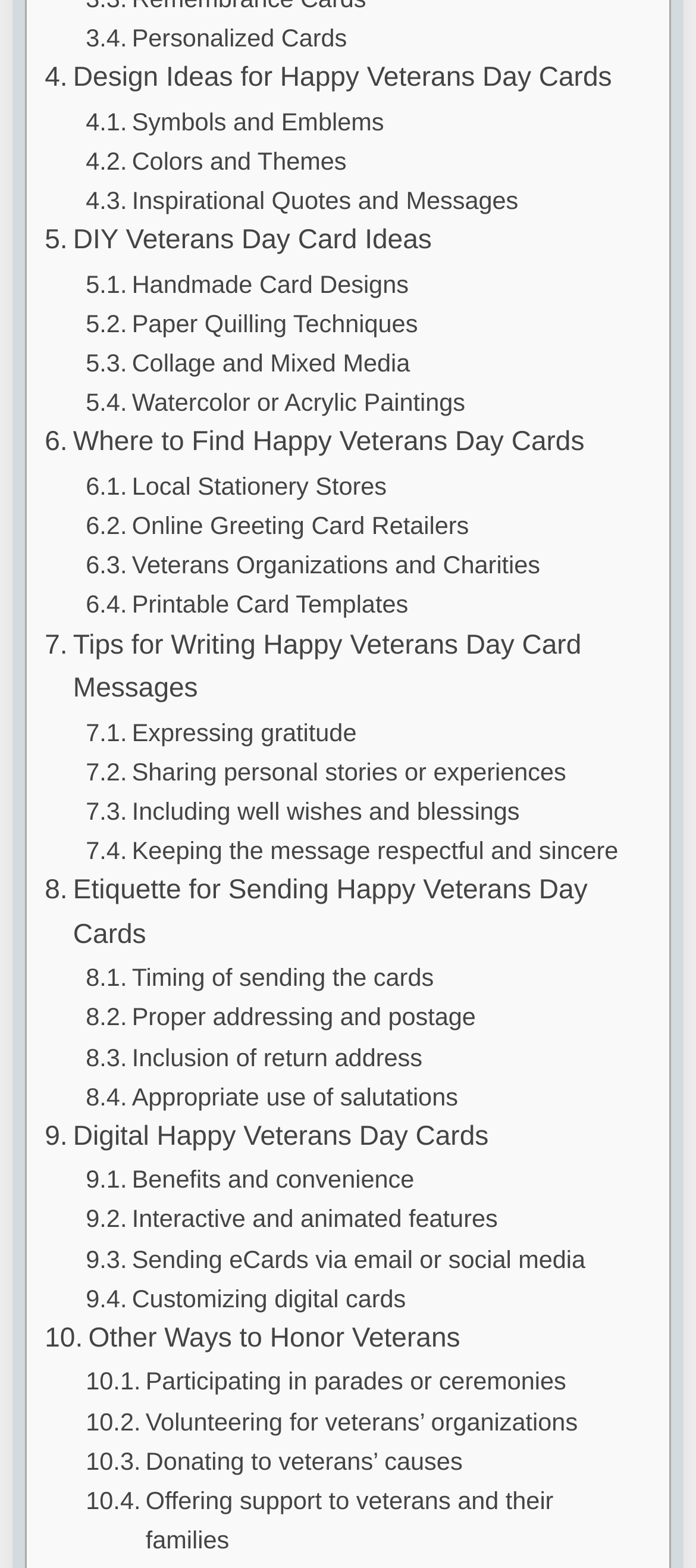What is another way to honor veterans besides sending cards?
From the image, respond using a single word or phrase.

Participating in parades or ceremonies